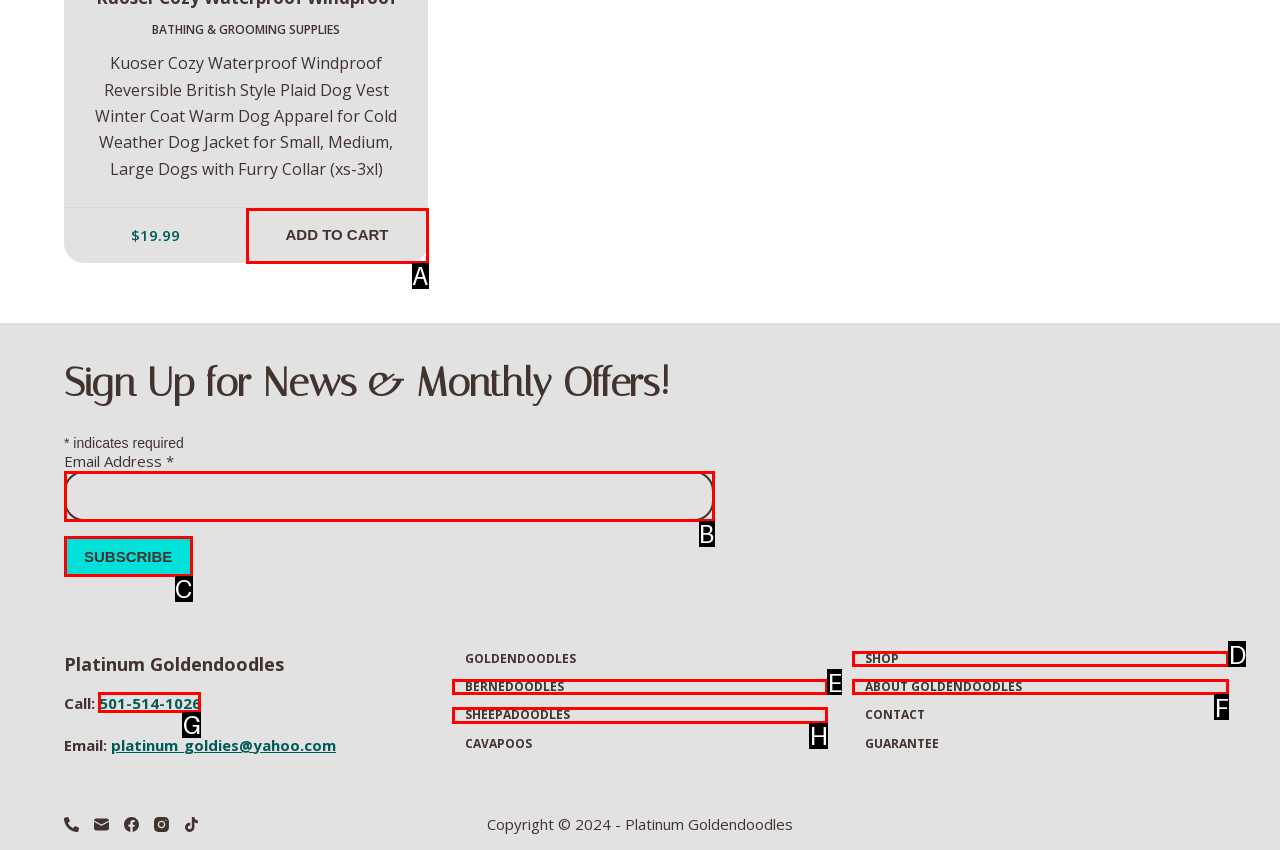Choose the HTML element to click for this instruction: Call '501-514-1026' Answer with the letter of the correct choice from the given options.

G